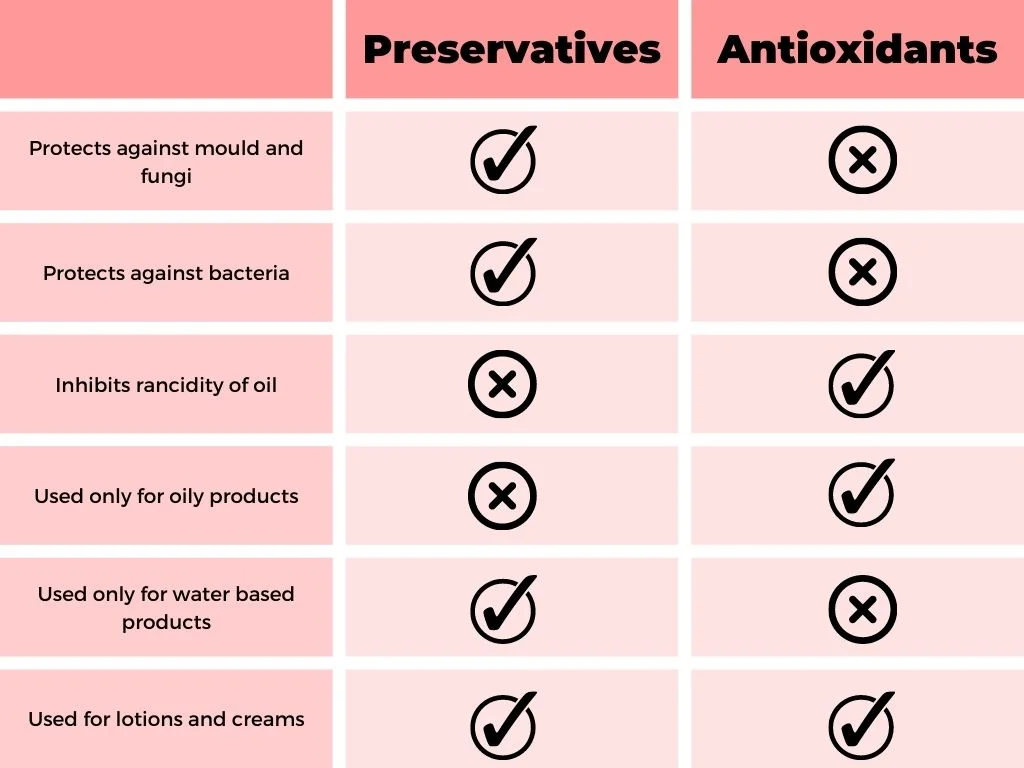Give a succinct answer to this question in a single word or phrase: 
What do antioxidants inhibit in cosmetic products?

Rancidity of oils